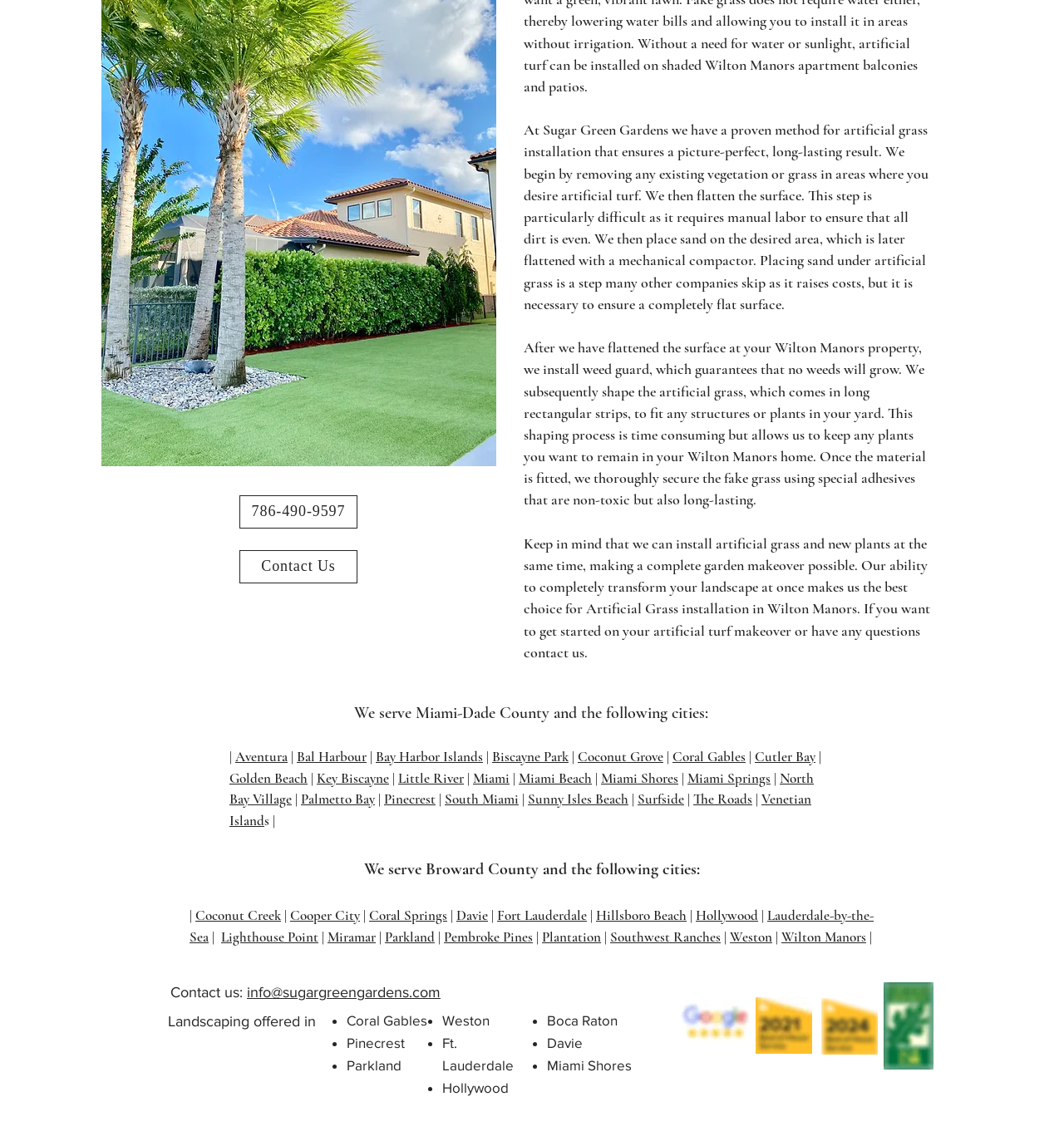What is the company's phone number?
Look at the image and respond to the question as thoroughly as possible.

The company's phone number can be found at the top of the webpage, in the link '786-490-9597'.